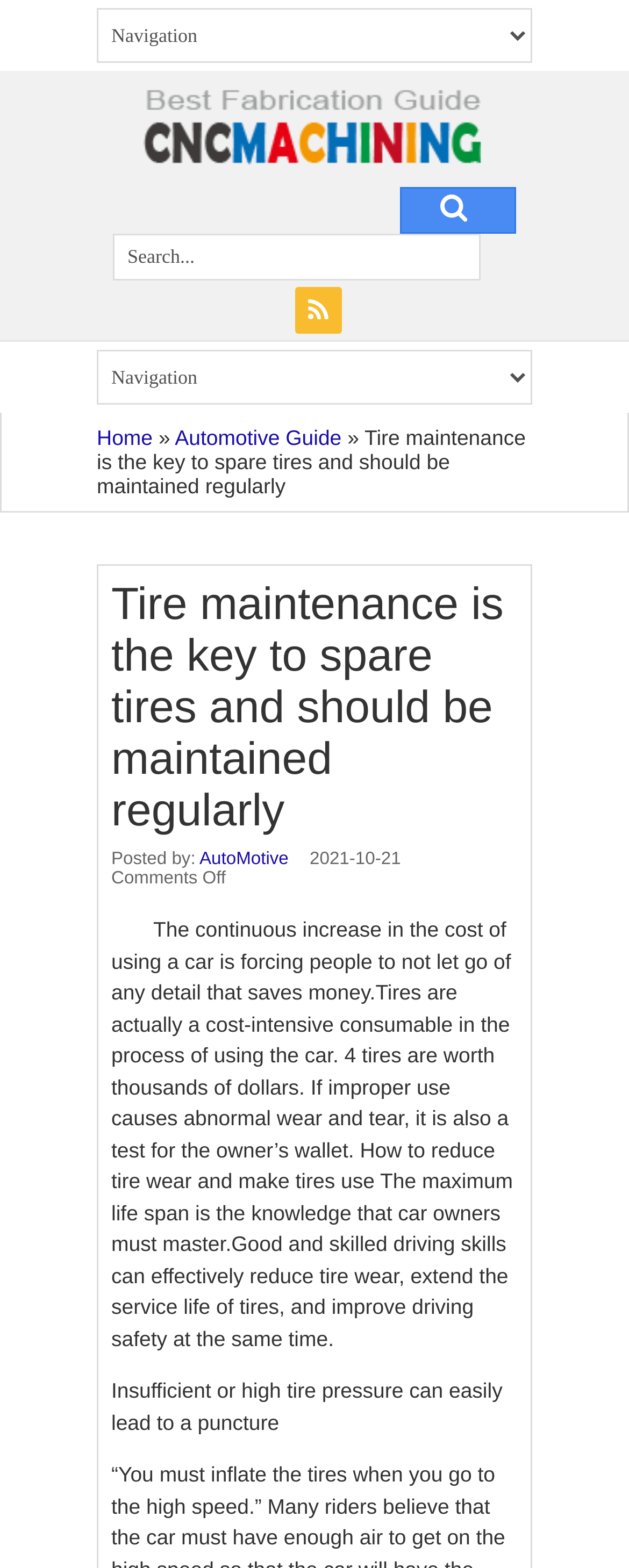Reply to the question with a single word or phrase:
What can lead to a puncture?

Insufficient or high tire pressure